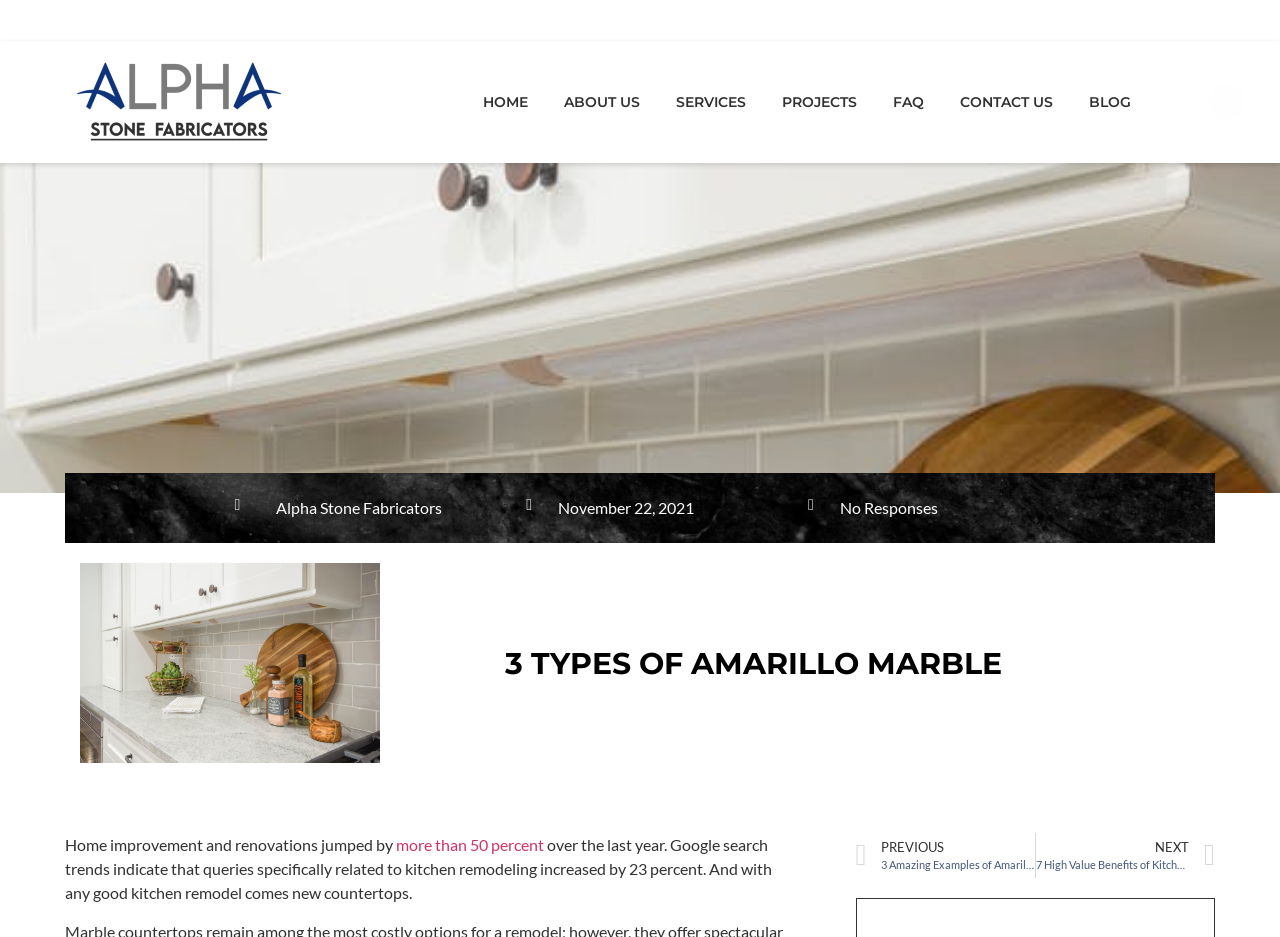Look at the image and give a detailed response to the following question: What is the date of the blog post?

I found the answer by looking at the static text element that displays the date 'November 22, 2021', which suggests that the blog post was published on this date.